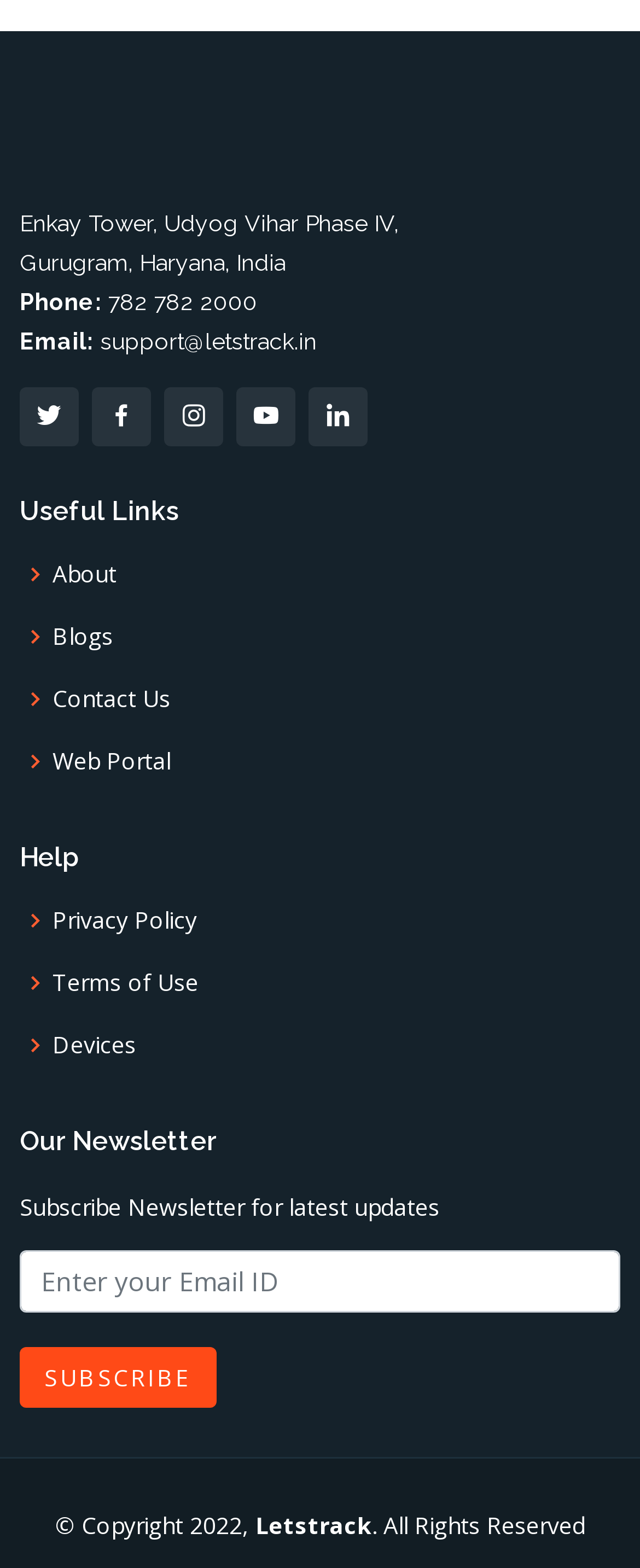Locate the bounding box coordinates of the element that needs to be clicked to carry out the instruction: "Click the About link". The coordinates should be given as four float numbers ranging from 0 to 1, i.e., [left, top, right, bottom].

[0.082, 0.359, 0.182, 0.373]